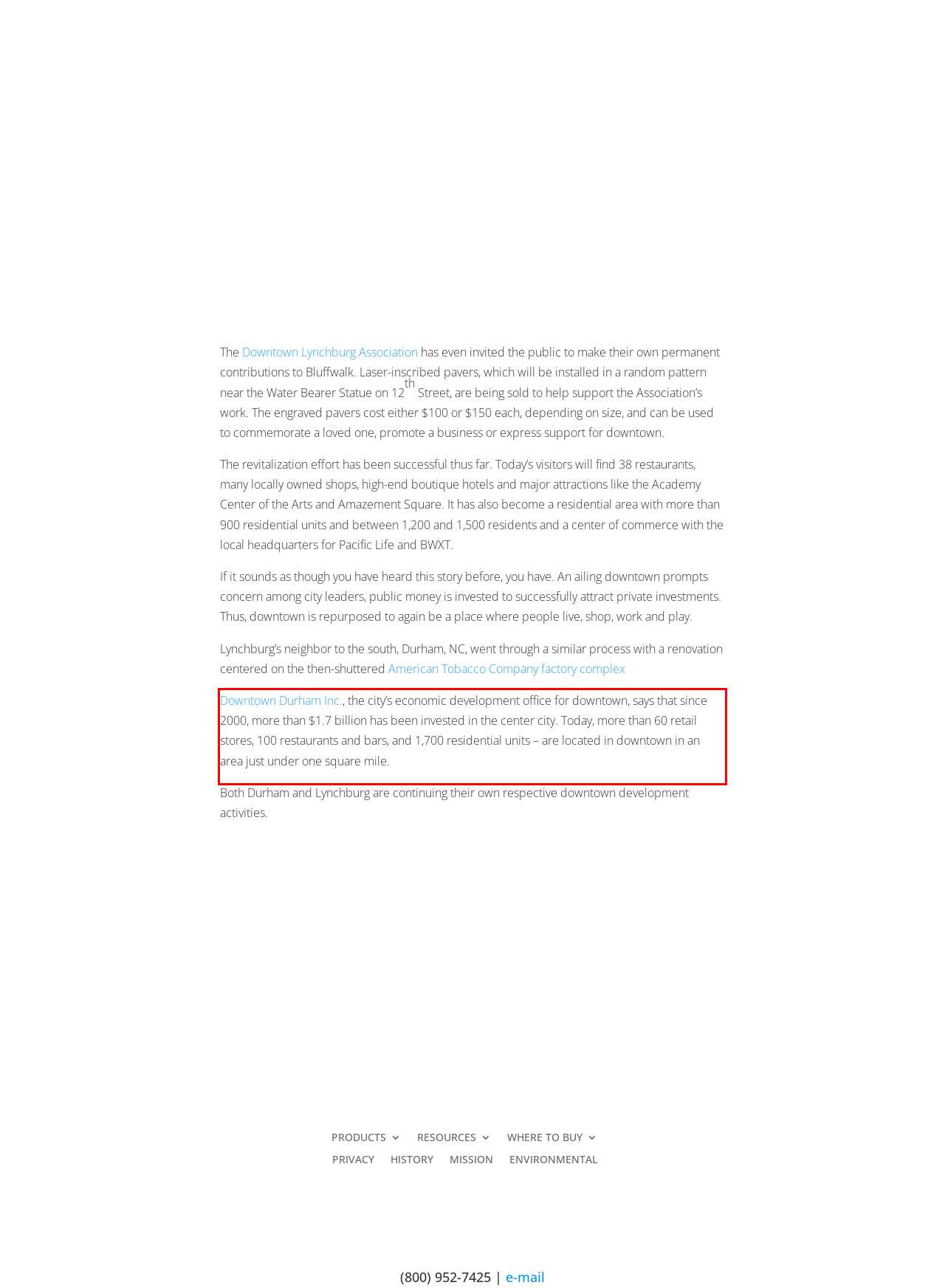Identify and transcribe the text content enclosed by the red bounding box in the given screenshot.

Downtown Durham Inc., the city’s economic development office for downtown, says that since 2000, more than $1.7 billion has been invested in the center city. Today, more than 60 retail stores, 100 restaurants and bars, and 1,700 residential units – are located in downtown in an area just under one square mile.